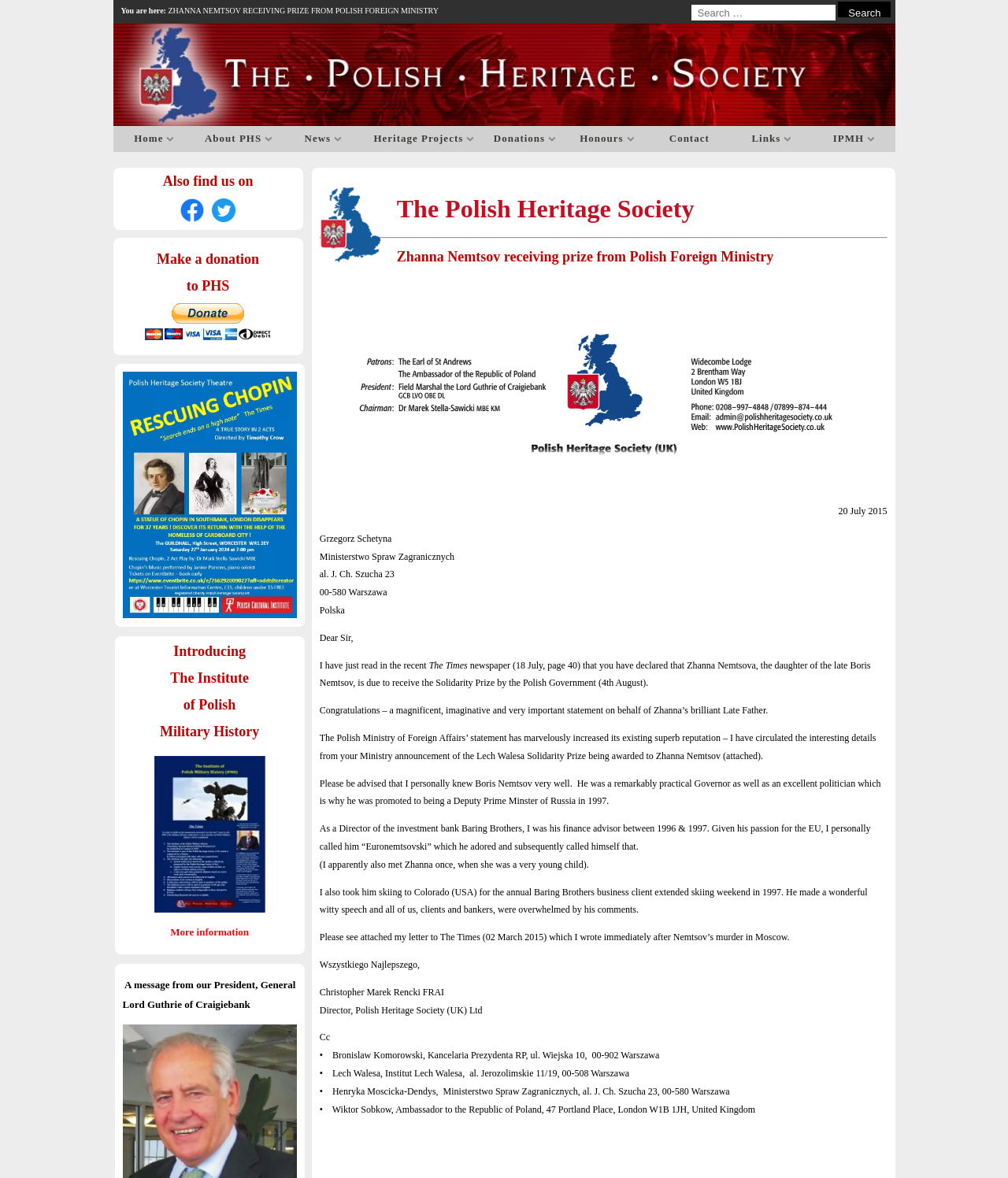Provide the bounding box coordinates of the HTML element described by the text: "About PHS". The coordinates should be in the format [left, top, right, bottom] with values between 0 and 1.

[0.194, 0.107, 0.28, 0.129]